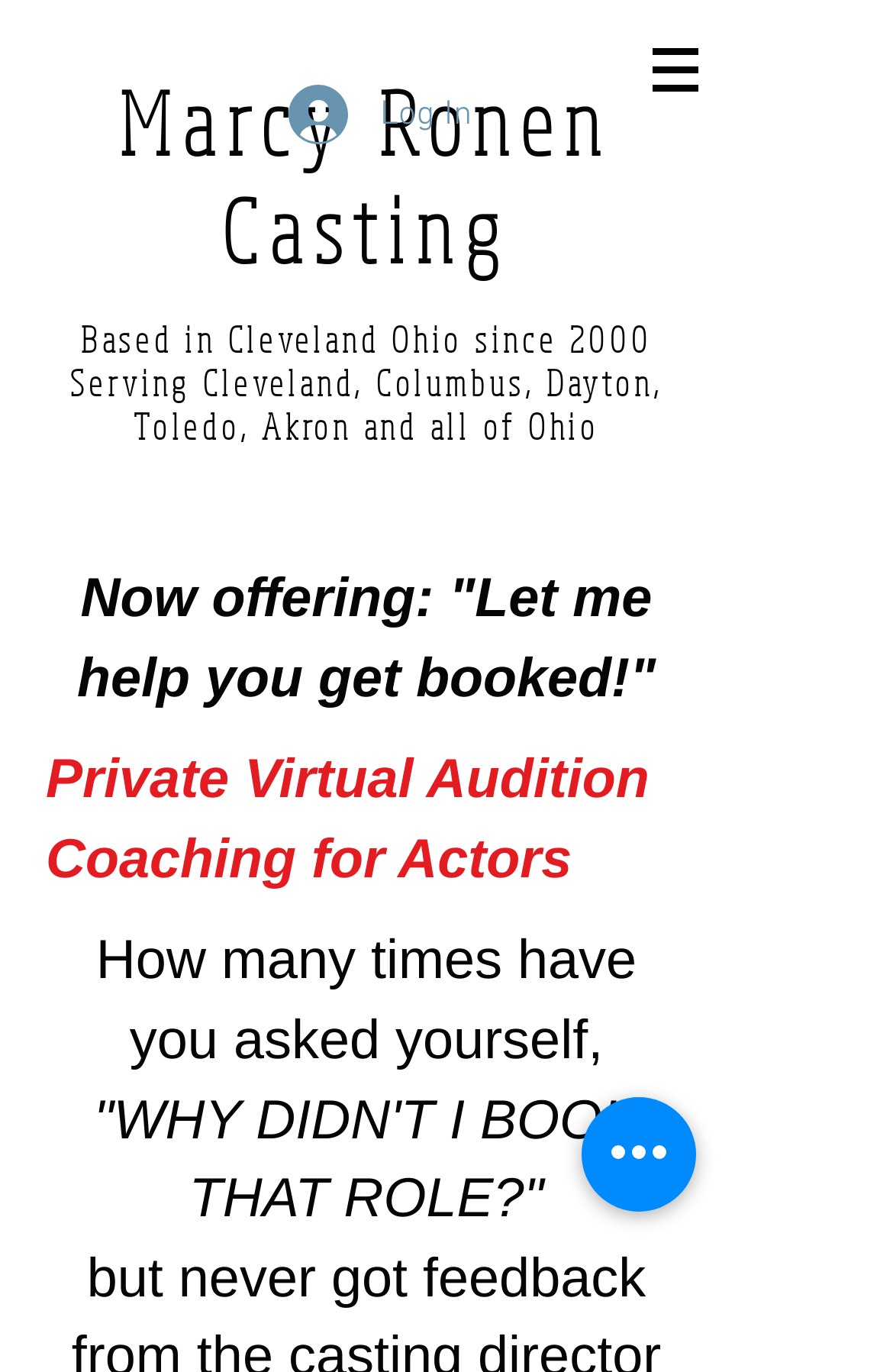Where is the company based?
Using the visual information, respond with a single word or phrase.

Cleveland Ohio